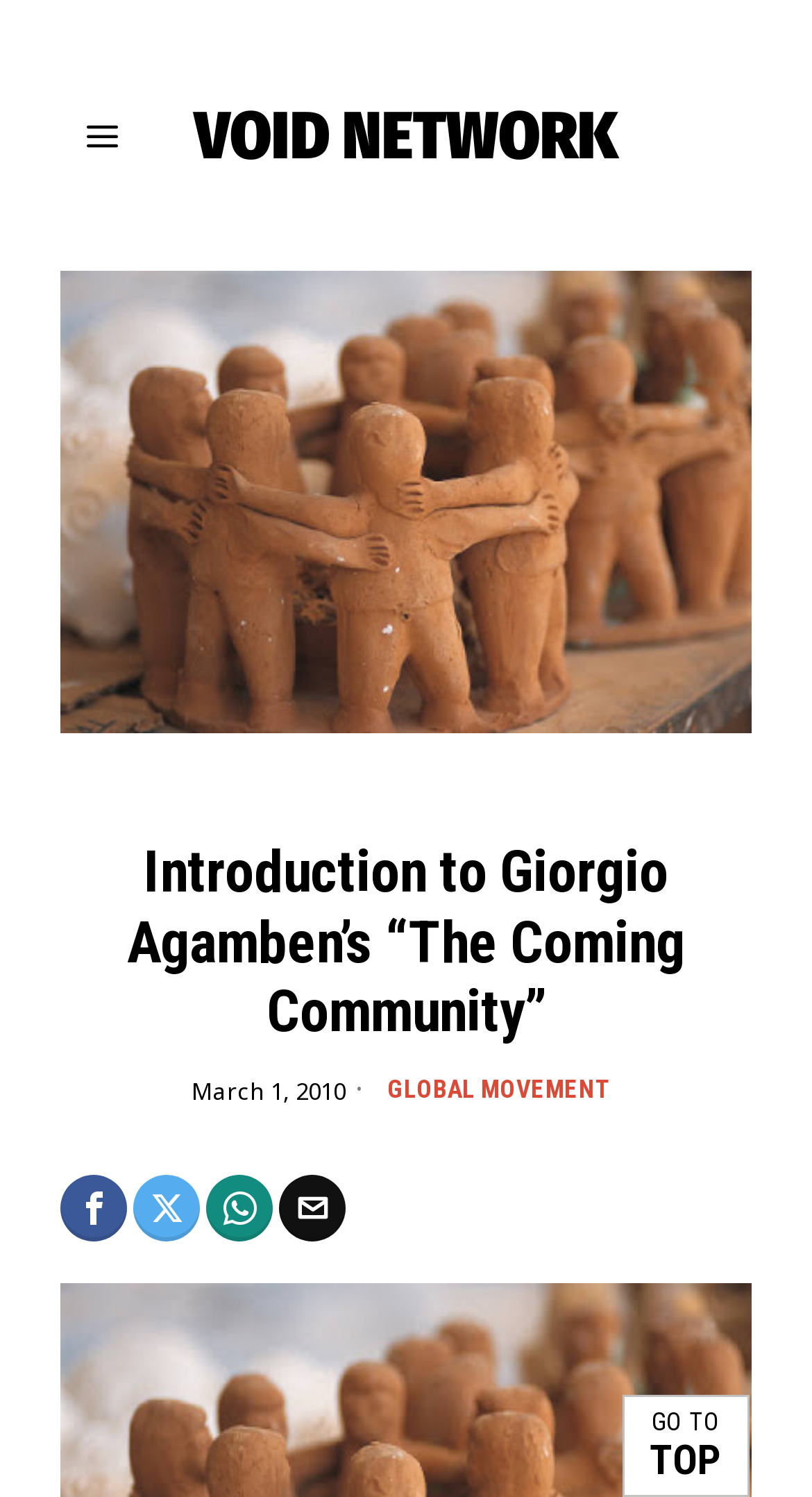Using the details in the image, give a detailed response to the question below:
What is the subject of the article?

The answer can be found by looking at the heading element in the middle section of the webpage, which has the text 'Introduction to Giorgio Agamben’s “The Coming Community”'.